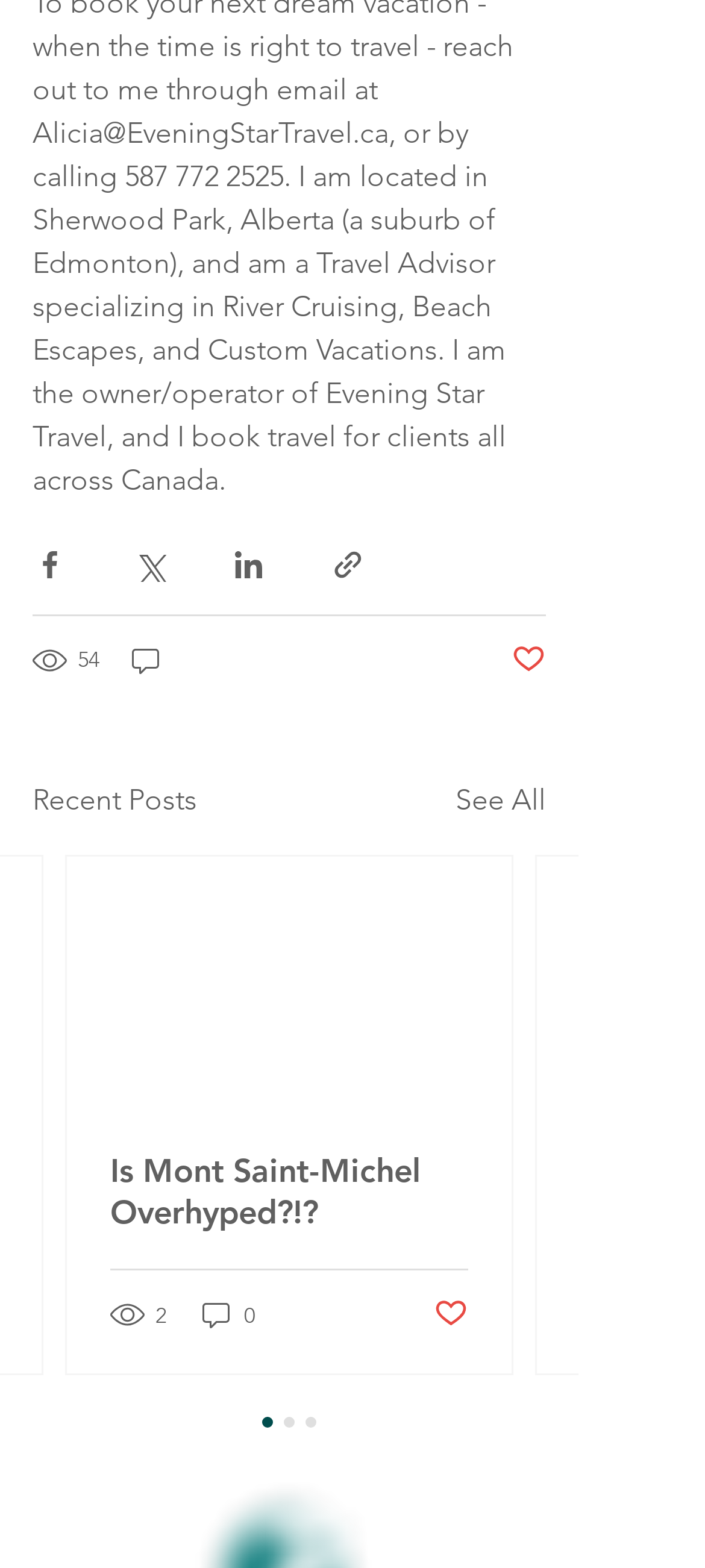Using the information shown in the image, answer the question with as much detail as possible: What is the text of the second link in the 'Recent Posts' section?

I found the answer by looking at the link element with the text 'Is Mont Saint-Michel Overhyped?!?' which is a child of the article element and has a bounding box coordinate of [0.156, 0.733, 0.664, 0.786]. This element is likely to be the second link in the 'Recent Posts' section.